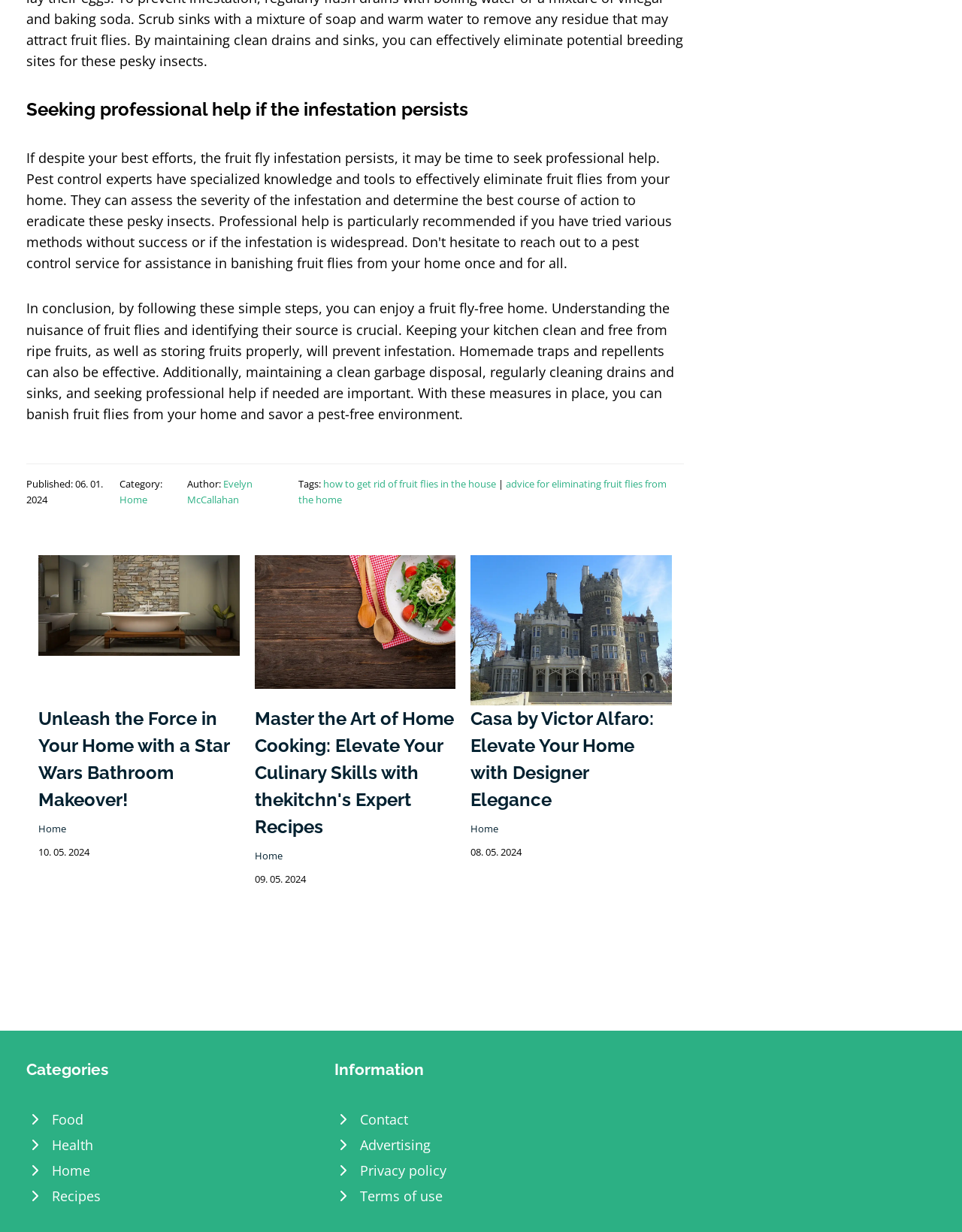Please locate the bounding box coordinates of the element's region that needs to be clicked to follow the instruction: "Explore the category of Home". The bounding box coordinates should be provided as four float numbers between 0 and 1, i.e., [left, top, right, bottom].

[0.027, 0.94, 0.332, 0.96]